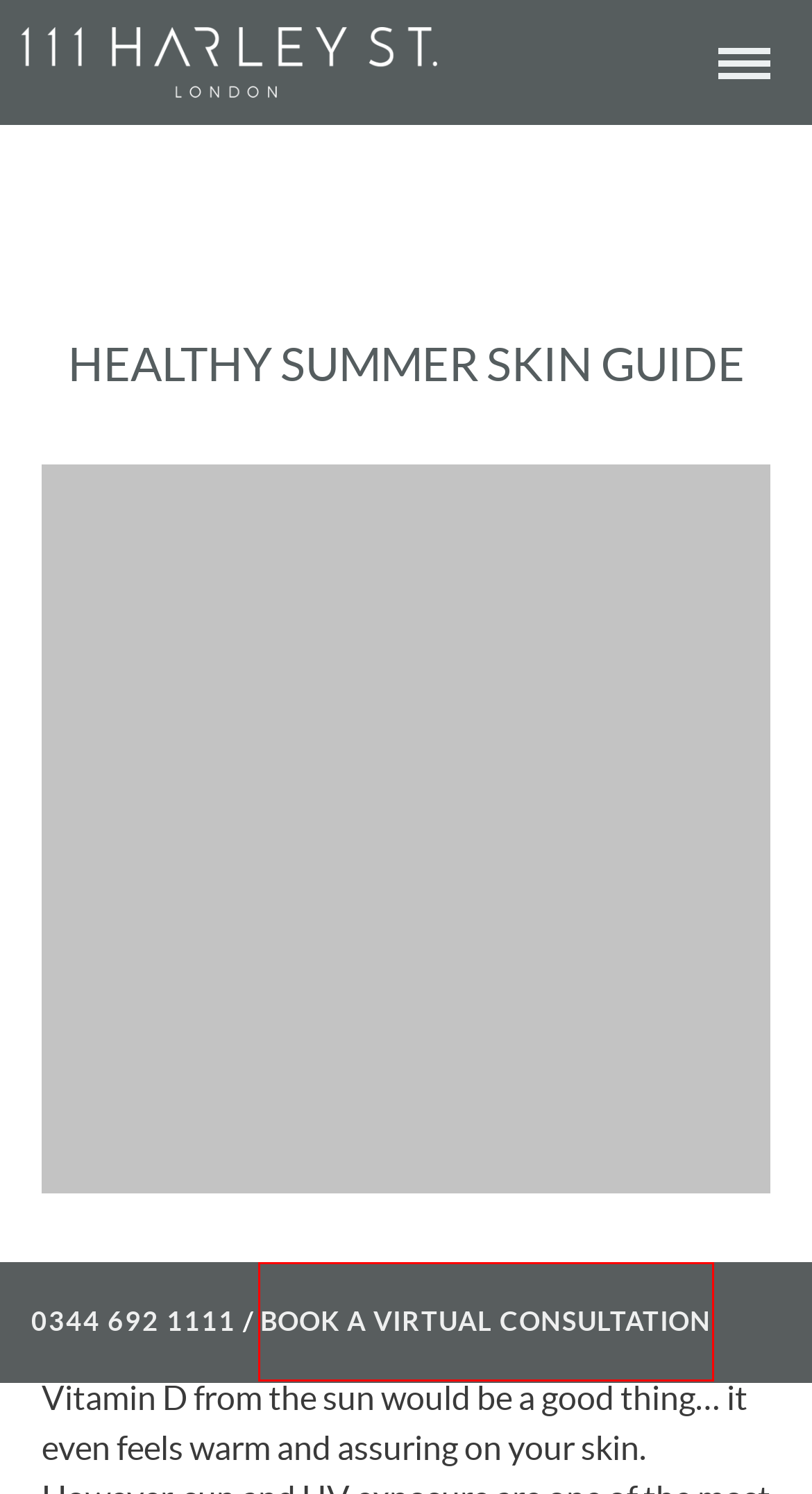Take a look at the provided webpage screenshot featuring a red bounding box around an element. Select the most appropriate webpage description for the page that loads after clicking on the element inside the red bounding box. Here are the candidates:
A. HArmonyCa – Hybrid Dermal Filler Treatment at 111 Harley St.
B. Virtual Consultations - 111 Harley Street
C. Jaw Reduction Surgery from 111 Harley St.
D. Skin Peels, Chemical Peels & Resurfacers from 111 Harley St.
E. Crisalix 3D Plastic Surgery Simulator available at 111 Harley St.
F. Rachael Myers Aesthetician - 111 Harley St.
G. Pectoral Implants for Men from 111 Harley St.
H. Plastic Surgery and Aesthetics by Dr Alexandrides - 111 Harley St.

B